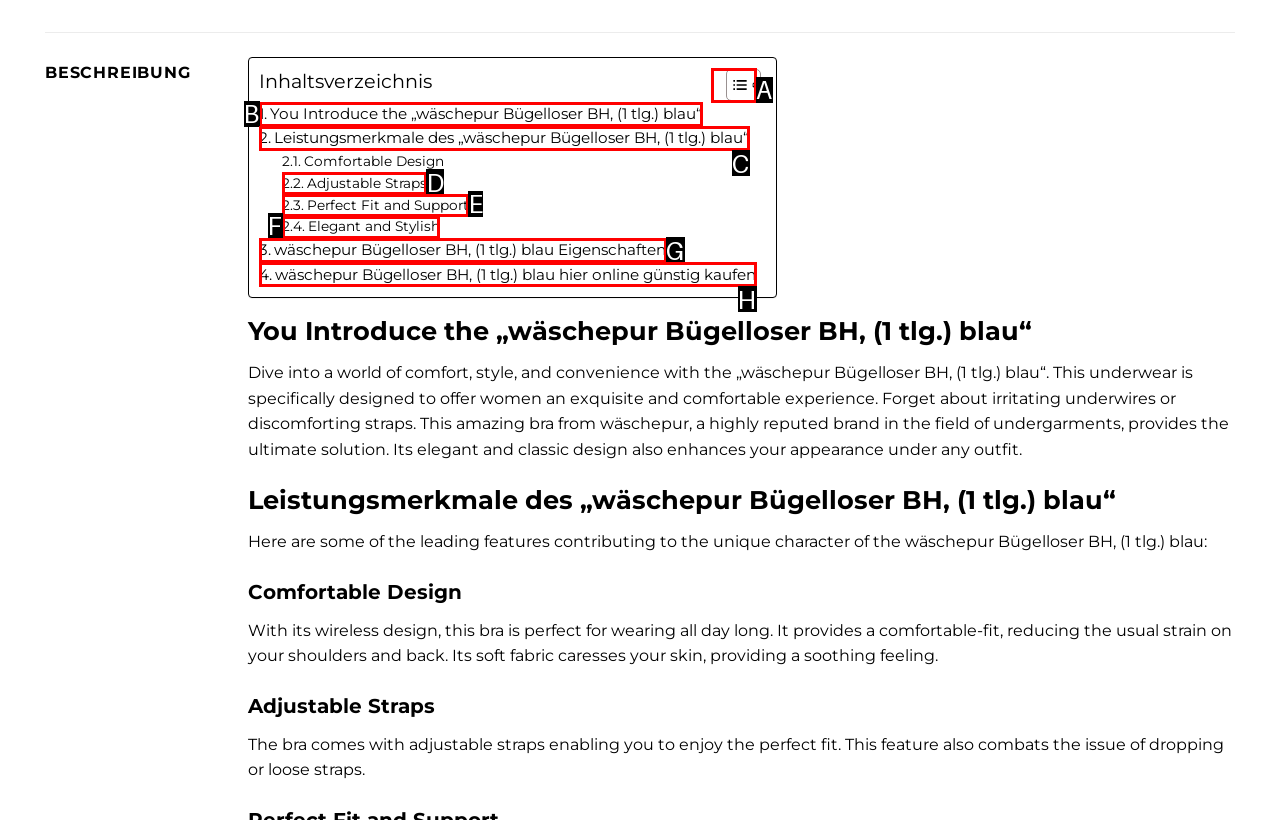Point out the option that aligns with the description: Elegant and Stylish
Provide the letter of the corresponding choice directly.

F